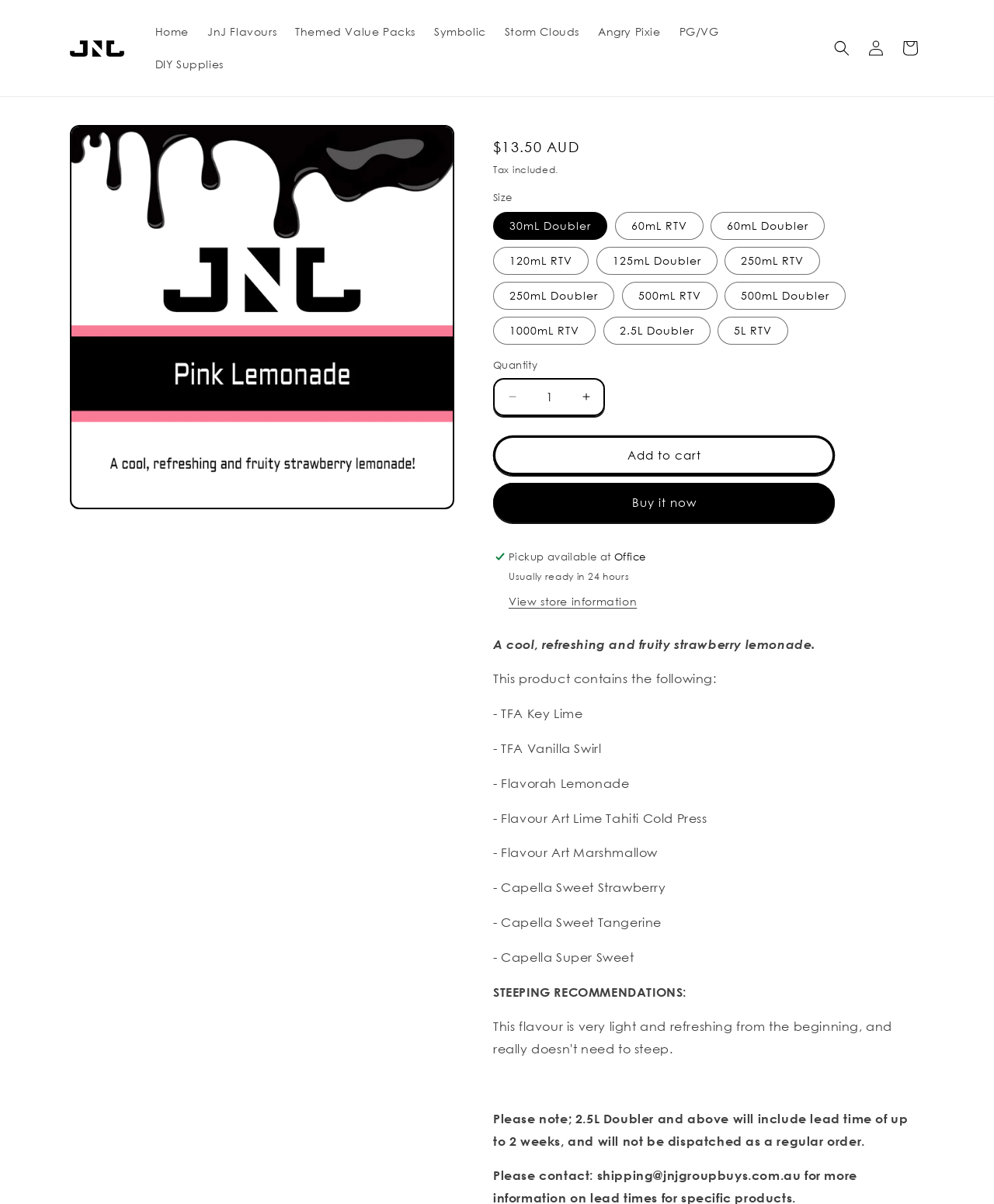Use one word or a short phrase to answer the question provided: 
What sizes are available for the product?

Multiple sizes